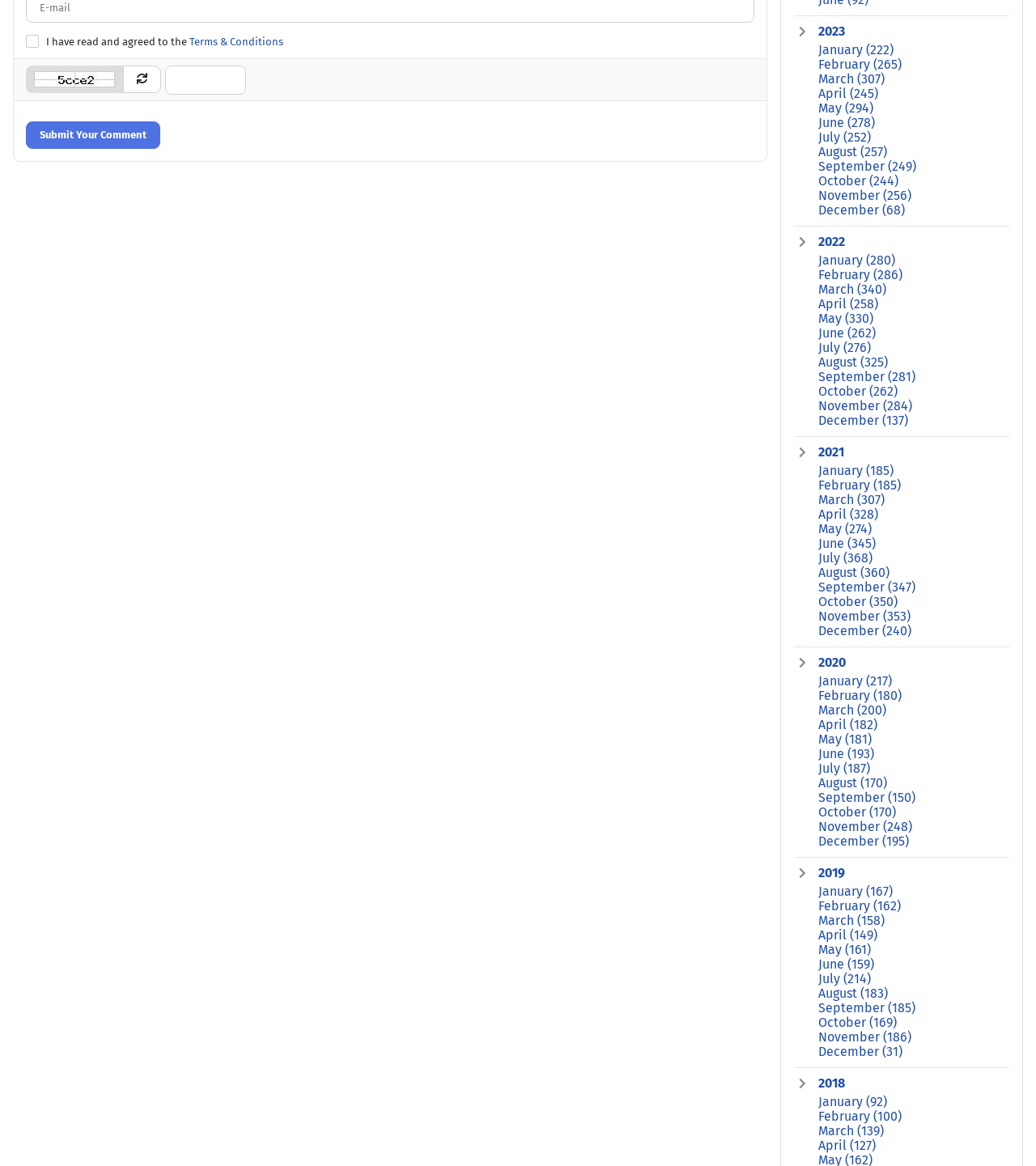Identify the bounding box coordinates for the UI element described as: "February (286)". The coordinates should be provided as four floats between 0 and 1: [left, top, right, bottom].

[0.79, 0.23, 0.871, 0.242]